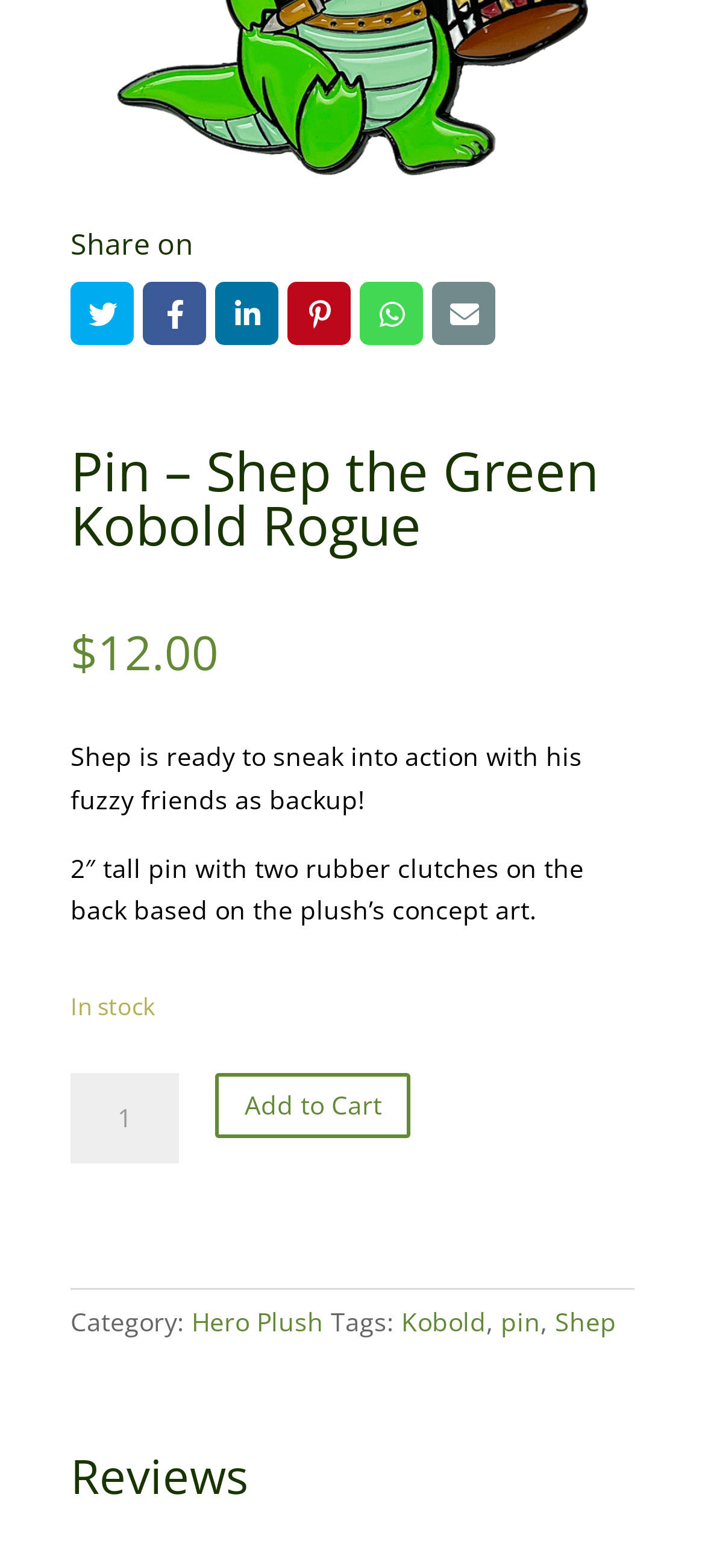Can you find the bounding box coordinates of the area I should click to execute the following instruction: "Add to Cart"?

[0.306, 0.684, 0.583, 0.726]